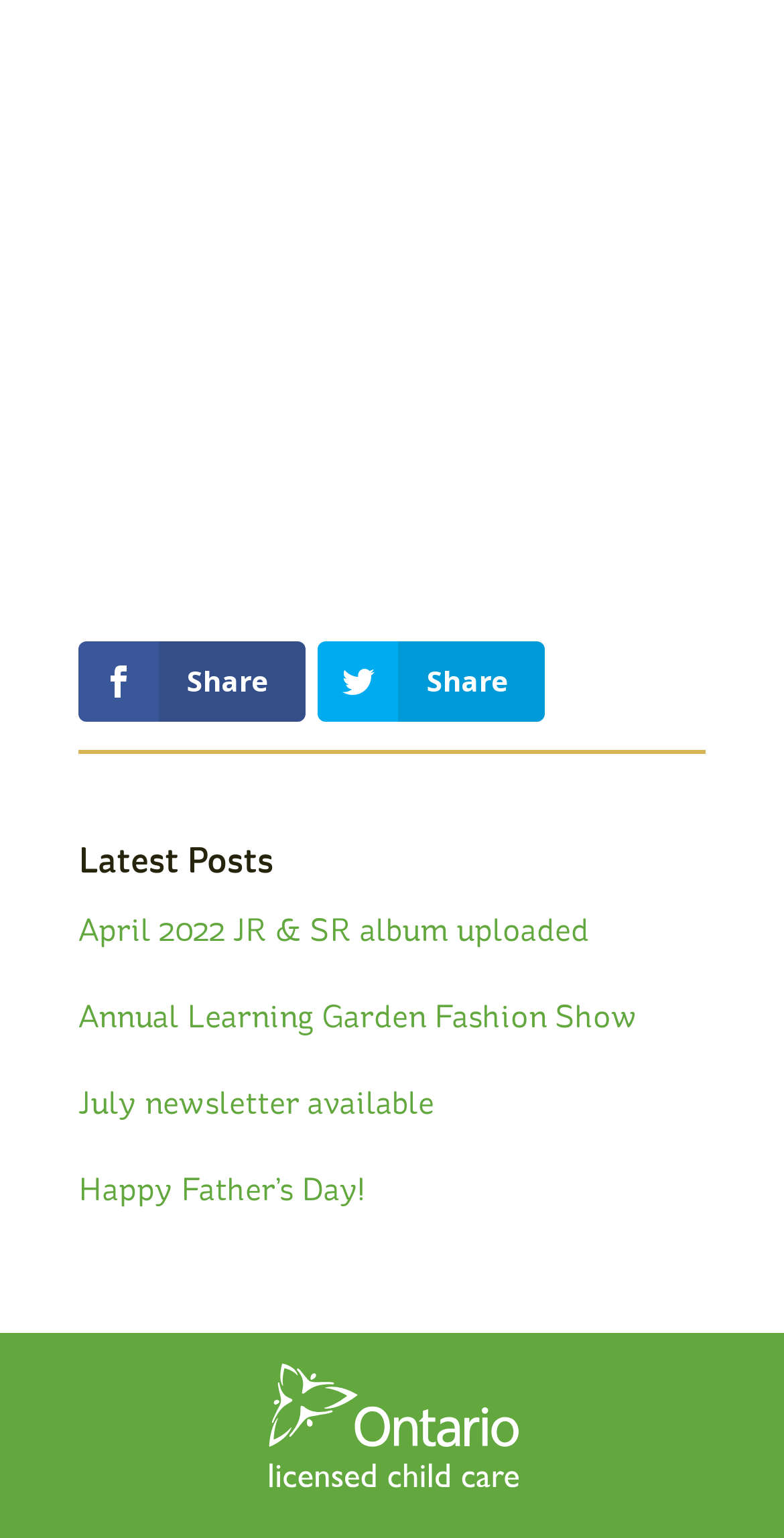Respond with a single word or phrase for the following question: 
How many images are there on the webpage?

2